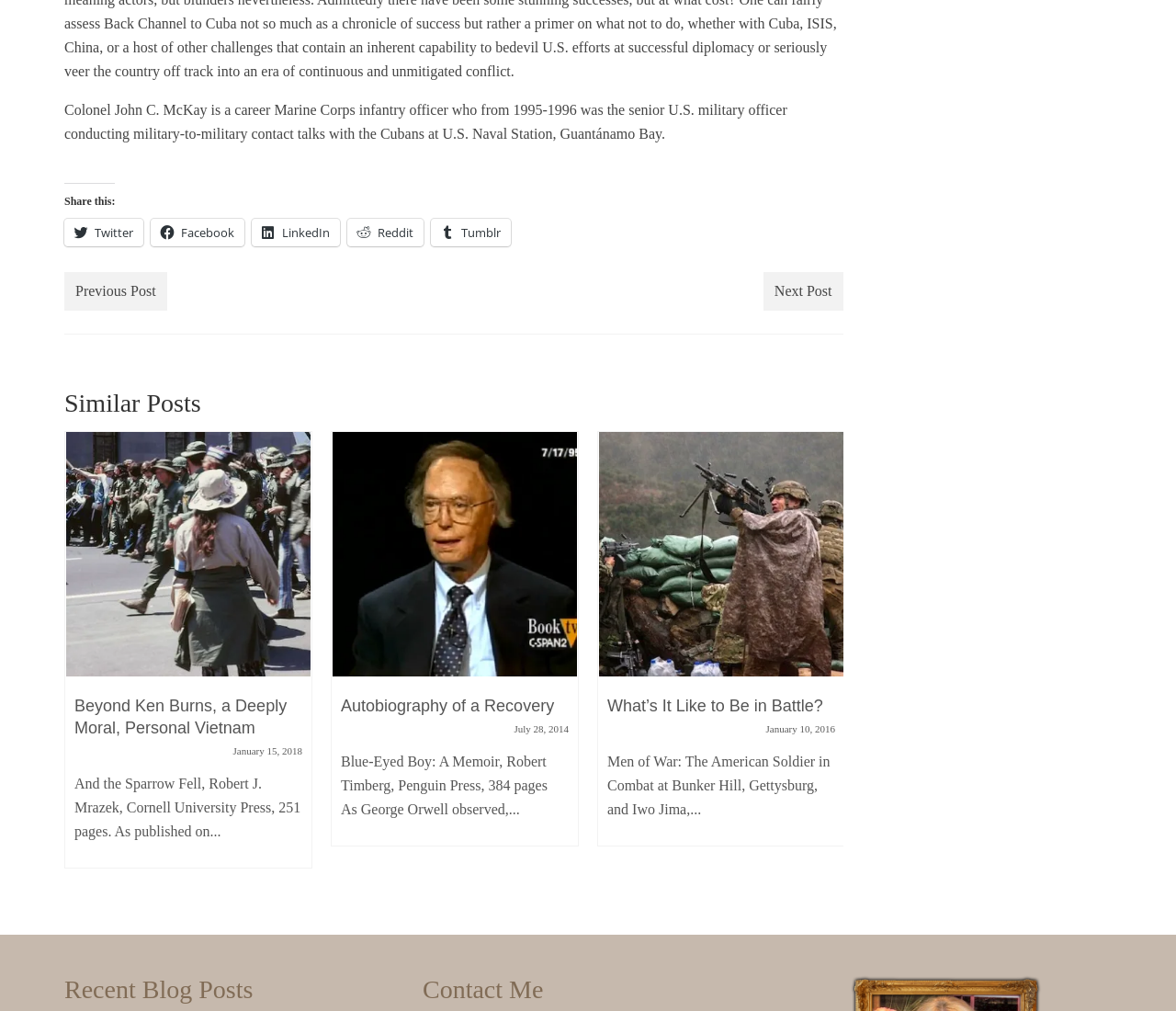Mark the bounding box of the element that matches the following description: "title="Autobiography of a Recovery"".

[0.282, 0.428, 0.491, 0.669]